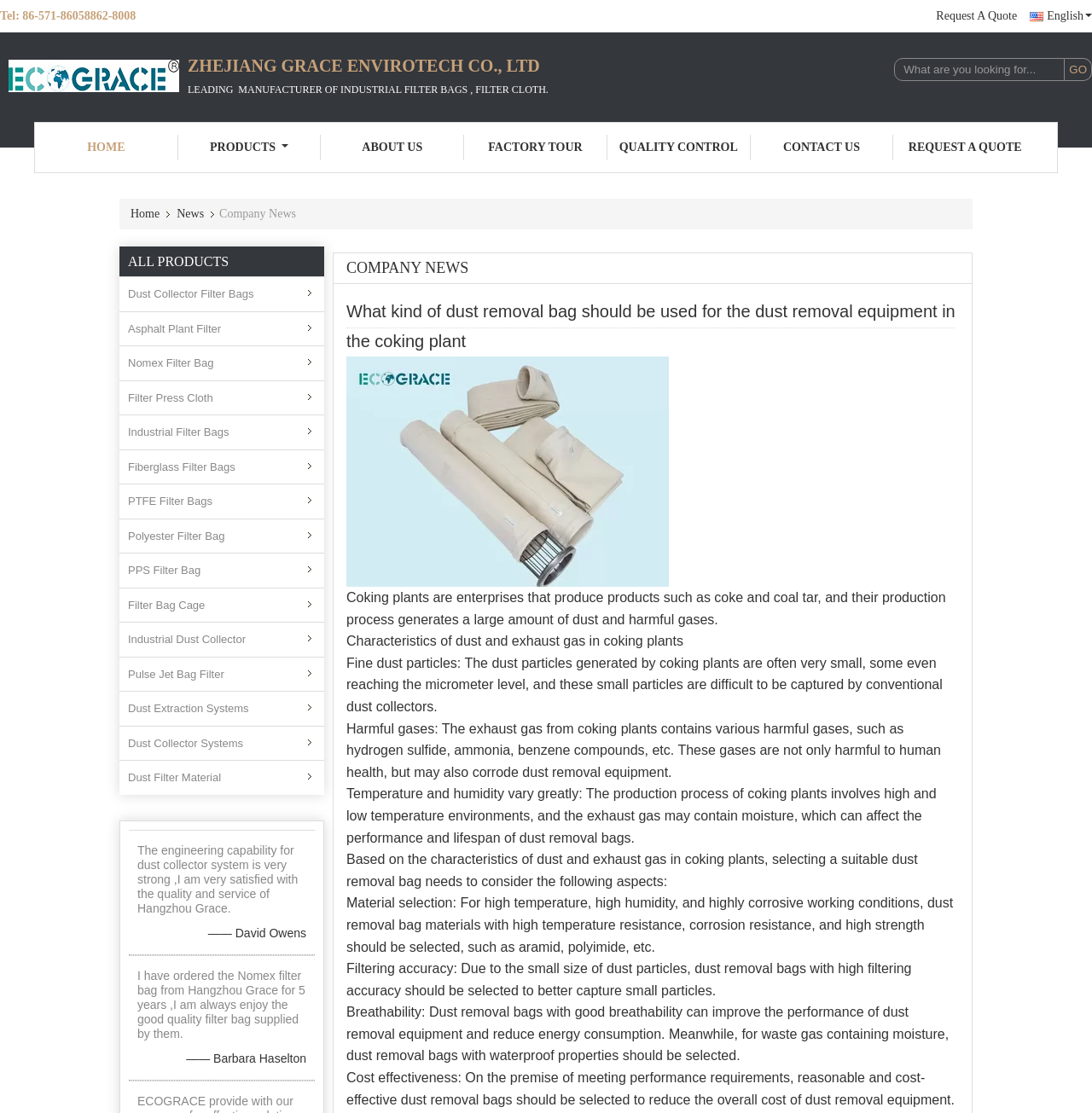Identify the bounding box coordinates of the area that should be clicked in order to complete the given instruction: "Learn more about ABOUT Us". The bounding box coordinates should be four float numbers between 0 and 1, i.e., [left, top, right, bottom].

None